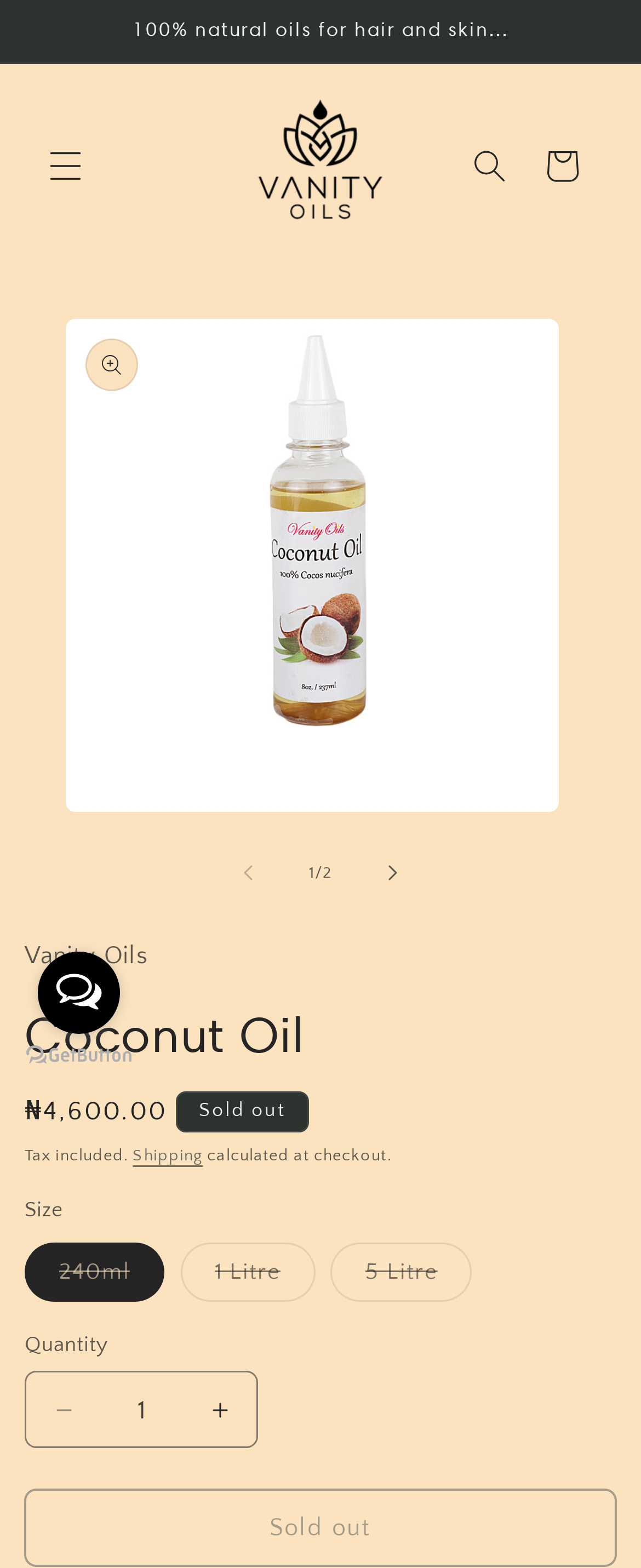Create a detailed summary of the webpage's content and design.

The webpage is about Vanity Oils Coconut Oil, a product for hair and skin care. At the top, there is an announcement section with a brief description of the product, stating that it is 100% natural and beneficial for hair and skin. Below this section, there is a menu button on the left and a search button on the right.

In the center of the page, there is a logo of Vanity Oils, which is an image, accompanied by a link to the Vanity Oils website. Next to it, there is a cart link. Below these elements, there is a gallery viewer section that takes up most of the page's width. This section contains a slideshow of images, with buttons to slide left and right.

On the left side of the gallery viewer, there is a section with product information. The product name, Coconut Oil, is displayed as a heading, followed by a description of the product's benefits, including reducing protein loss in hair, aiding hair growth, and providing a healthy sheen. The regular price of the product, ₦4,600.00, is displayed, along with a note that it is sold out. There is also a section with information about tax and shipping, stating that tax is included and shipping will be calculated at checkout.

Below the product information, there is a section to select the size of the product, with three options: 240ml, 1 Litre, and 5 Litre. The quantity of the product can be adjusted using decrease and increase buttons, and there is a button to add the product to the cart, although it is currently sold out.

At the bottom of the page, there are some additional elements, including a button to open a messengers list and a link to the GetButton.io website.